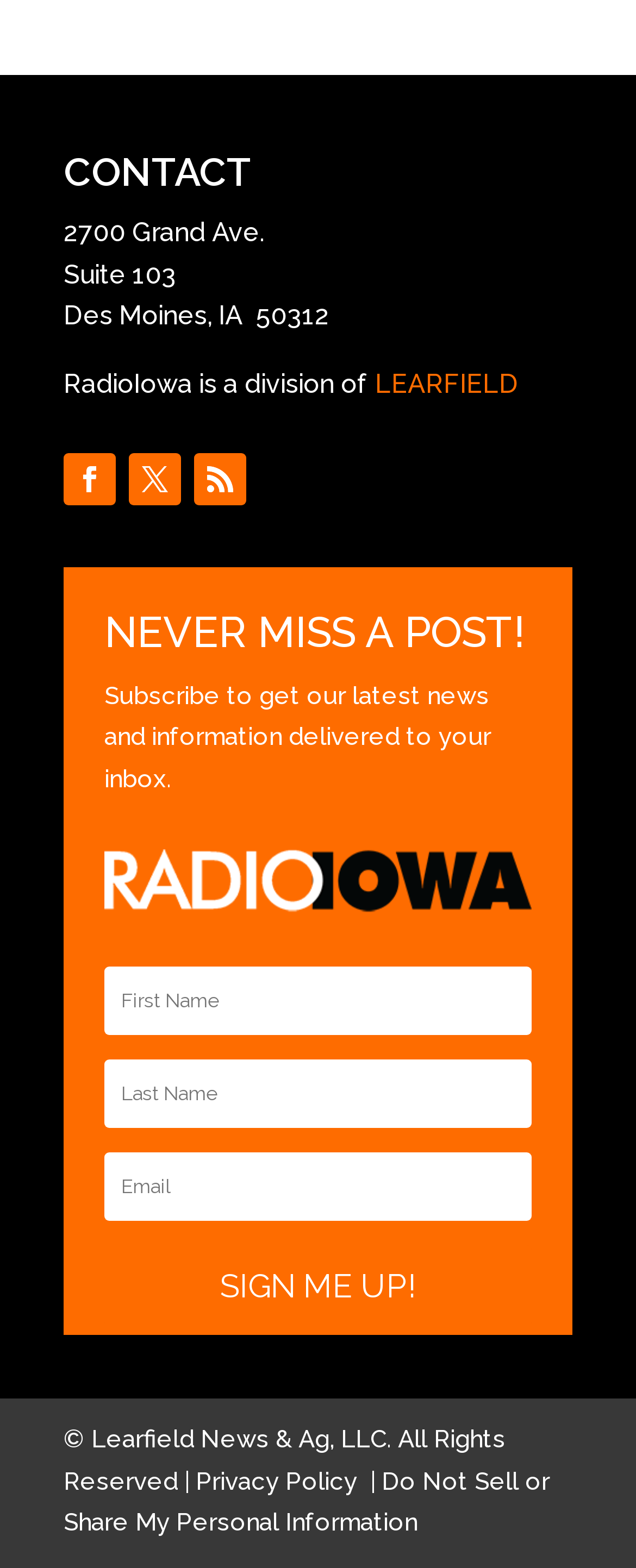Give the bounding box coordinates for the element described as: "Follow".

[0.305, 0.289, 0.387, 0.323]